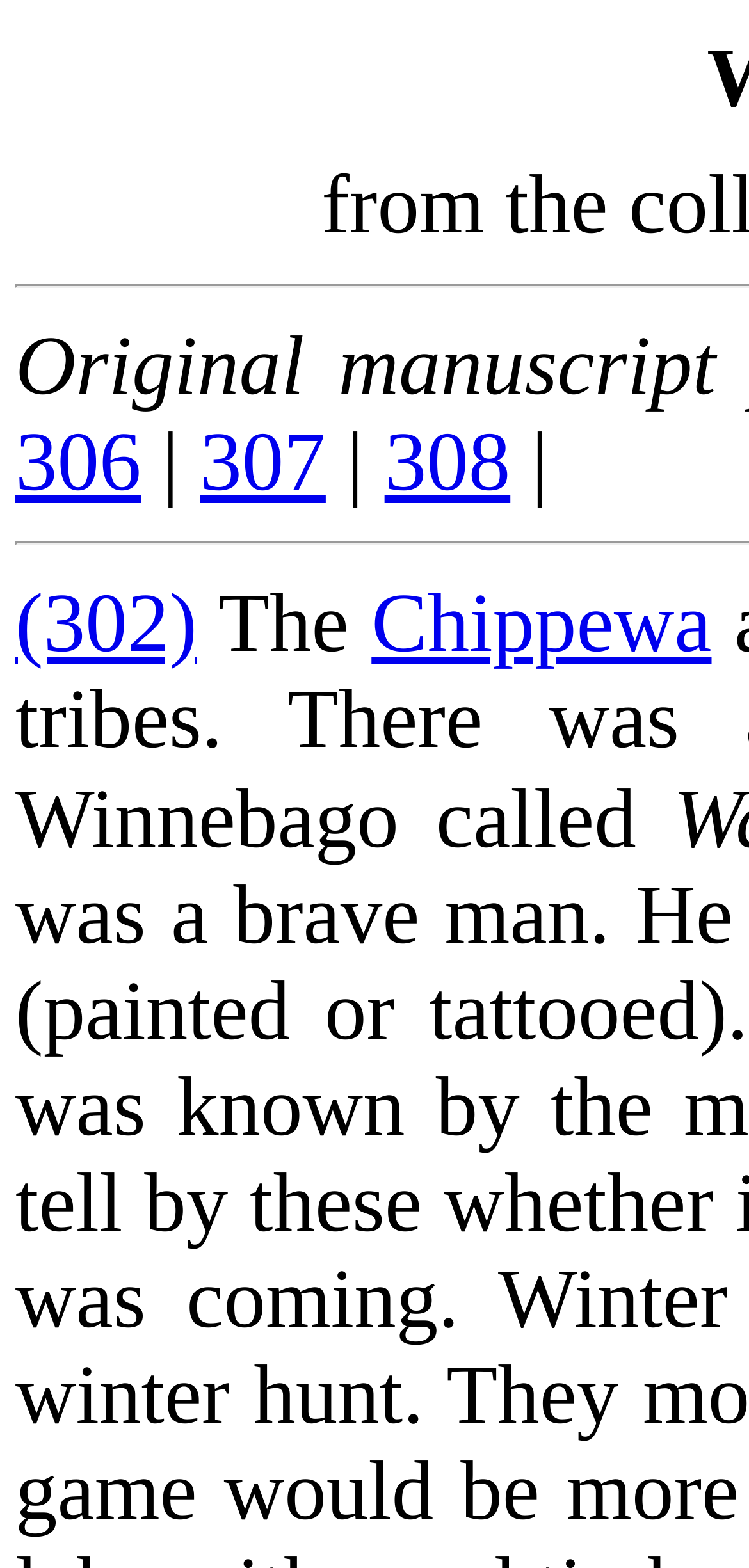Provide a brief response using a word or short phrase to this question:
How many links are present on the webpage?

4